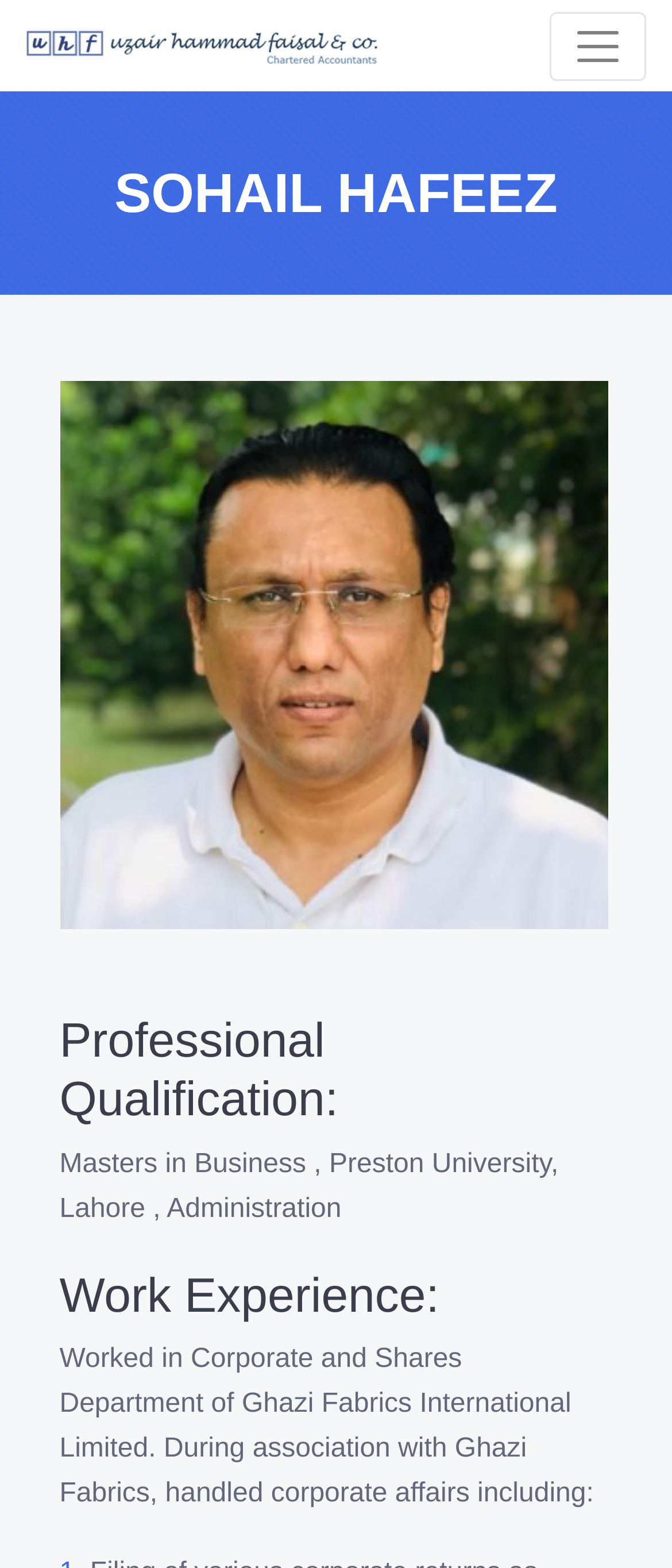Ascertain the bounding box coordinates for the UI element detailed here: "alt="Empanadus Logo"". The coordinates should be provided as [left, top, right, bottom] with each value being a float between 0 and 1.

[0.038, 0.016, 0.562, 0.042]